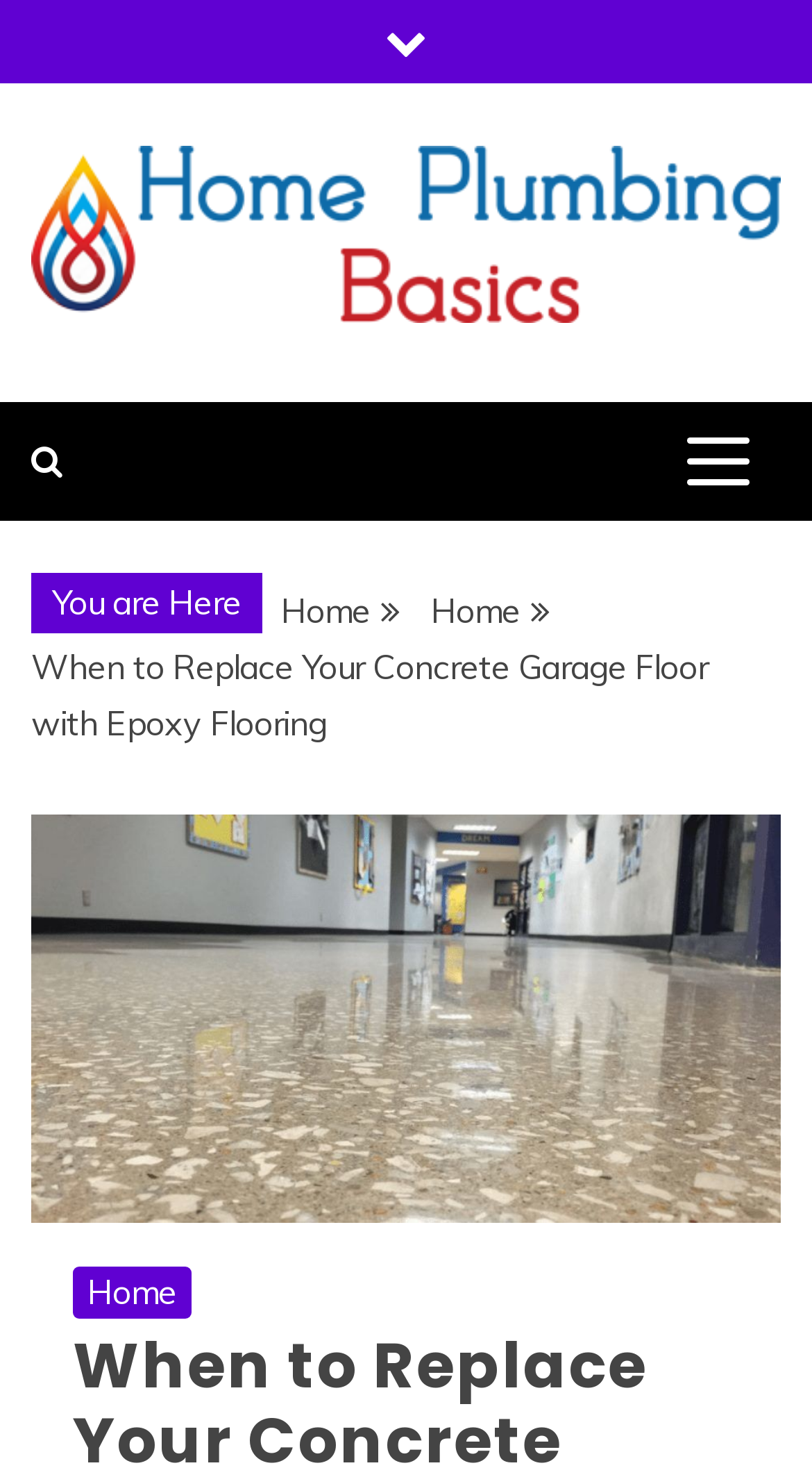What is the name of the website?
Based on the screenshot, give a detailed explanation to answer the question.

I determined the name of the website by looking at the link element with the text 'Home Plumbing Basics' which is located at the top of the webpage, indicating it is the website's title.